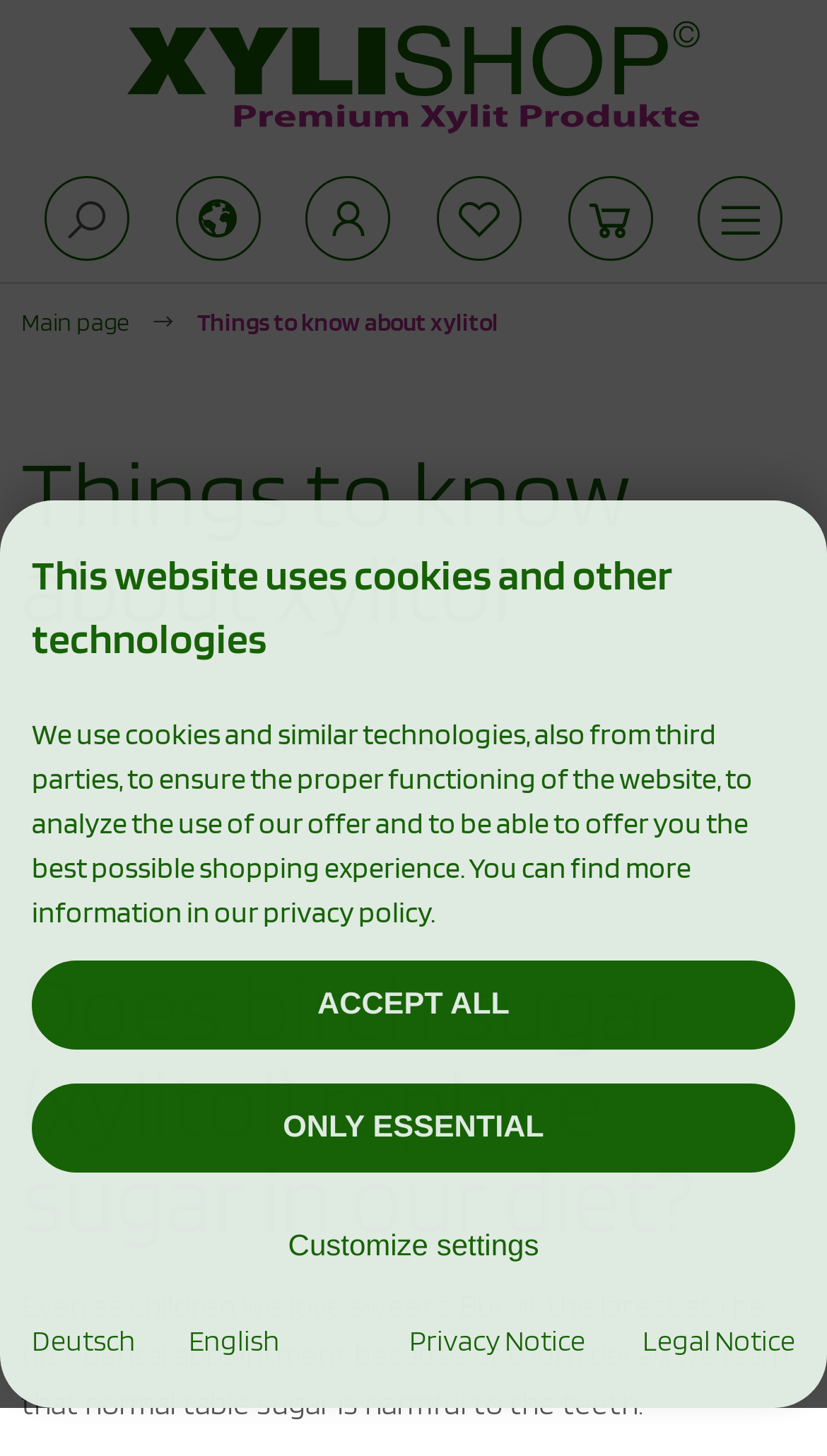Determine the bounding box coordinates for the area that needs to be clicked to fulfill this task: "Go to Xylishop". The coordinates must be given as four float numbers between 0 and 1, i.e., [left, top, right, bottom].

[0.154, 0.017, 0.846, 0.044]